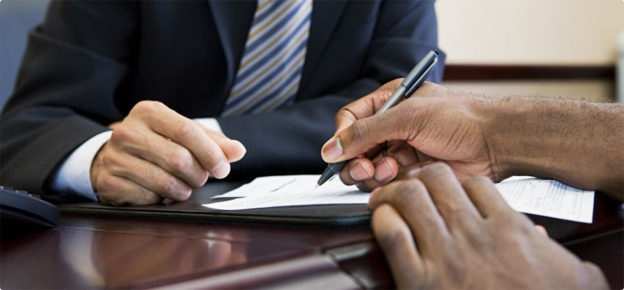What is on the table?
Use the screenshot to answer the question with a single word or phrase.

Various papers